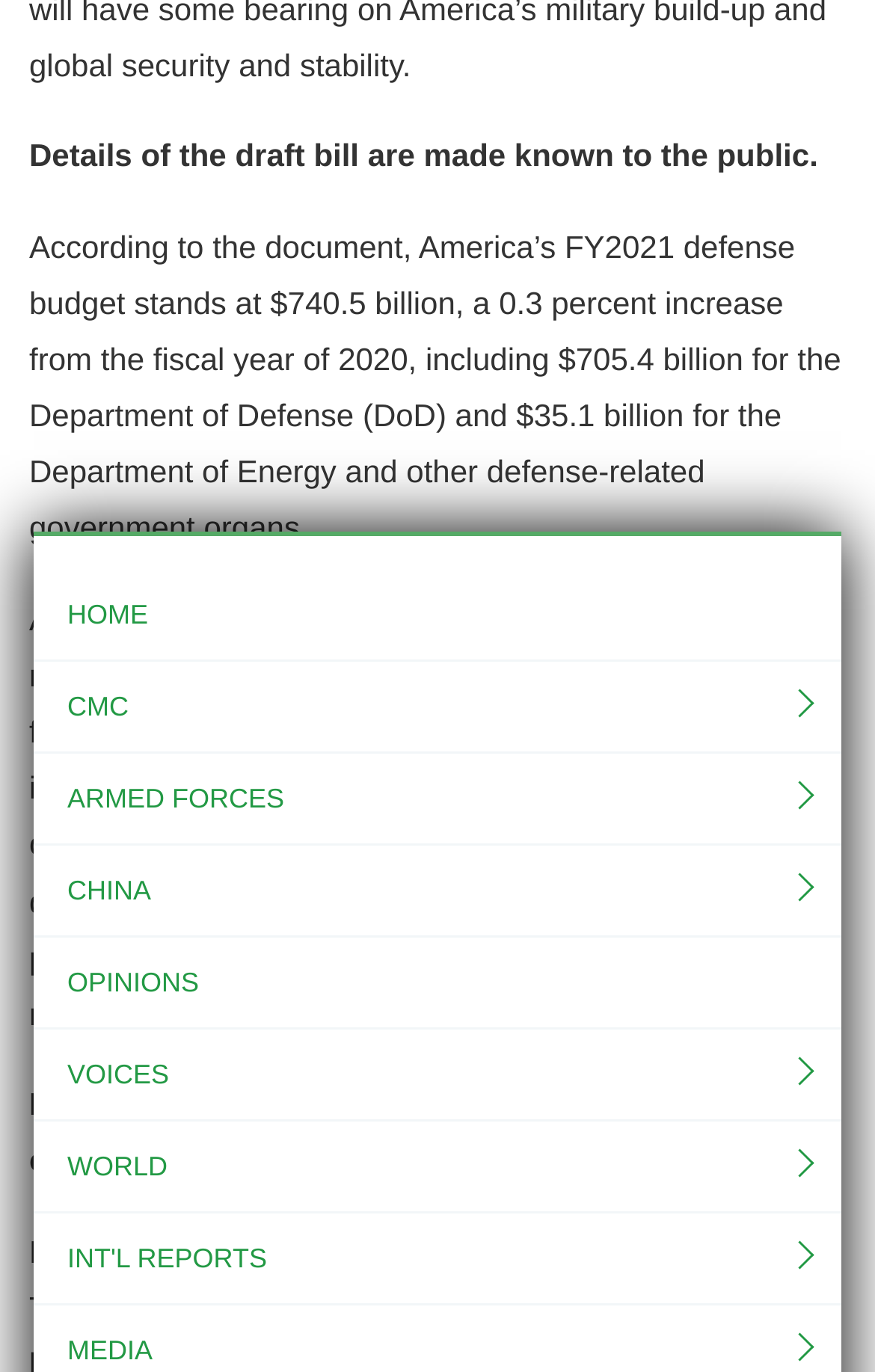Please give a short response to the question using one word or a phrase:
How many links are in the top navigation bar?

9